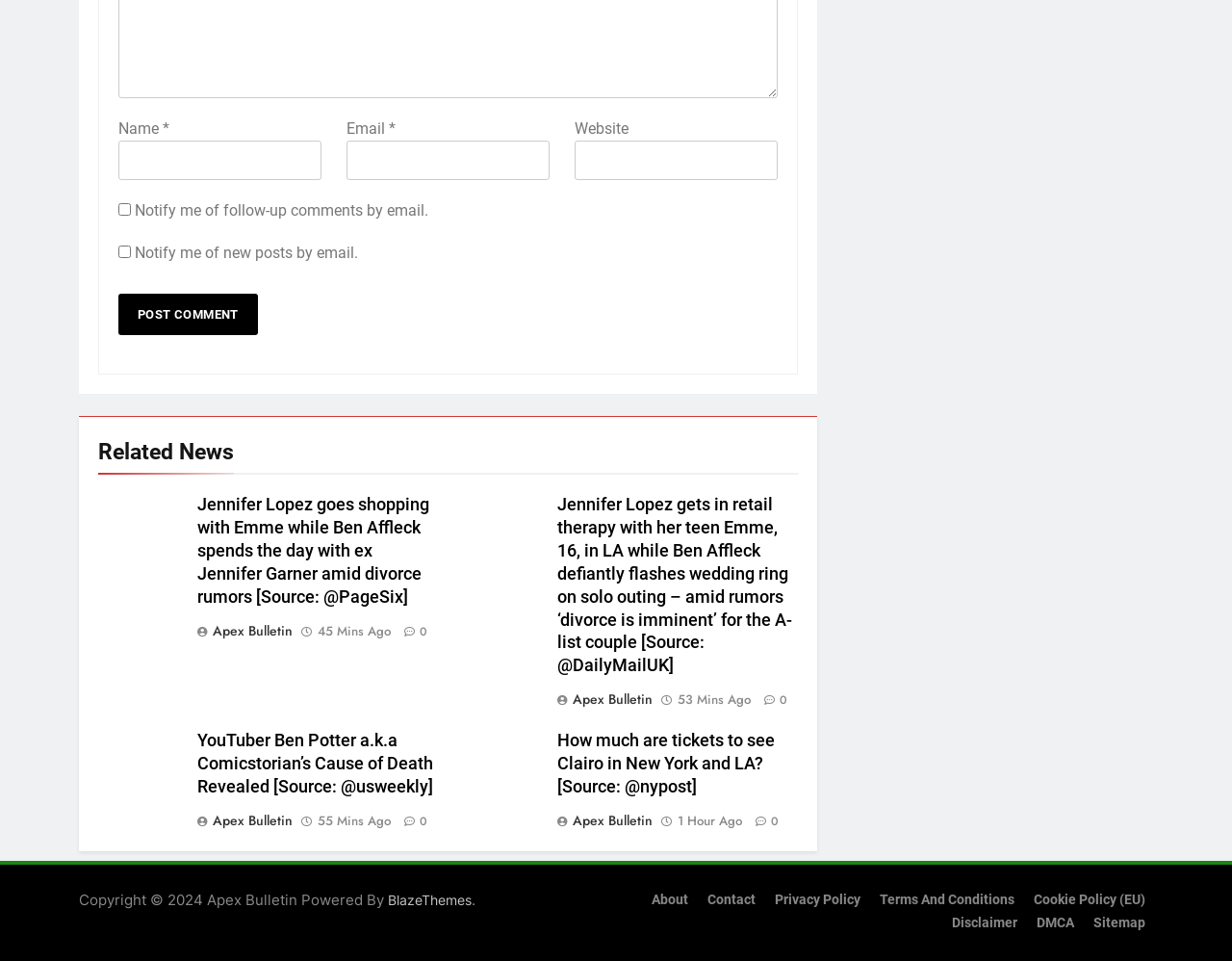Please provide a comprehensive answer to the question below using the information from the image: What is the purpose of the checkboxes?

I found two checkboxes on the webpage, one for 'Notify me of follow-up comments by email.' and another for 'Notify me of new posts by email.'. Their purpose is to allow users to opt-in for email notifications.